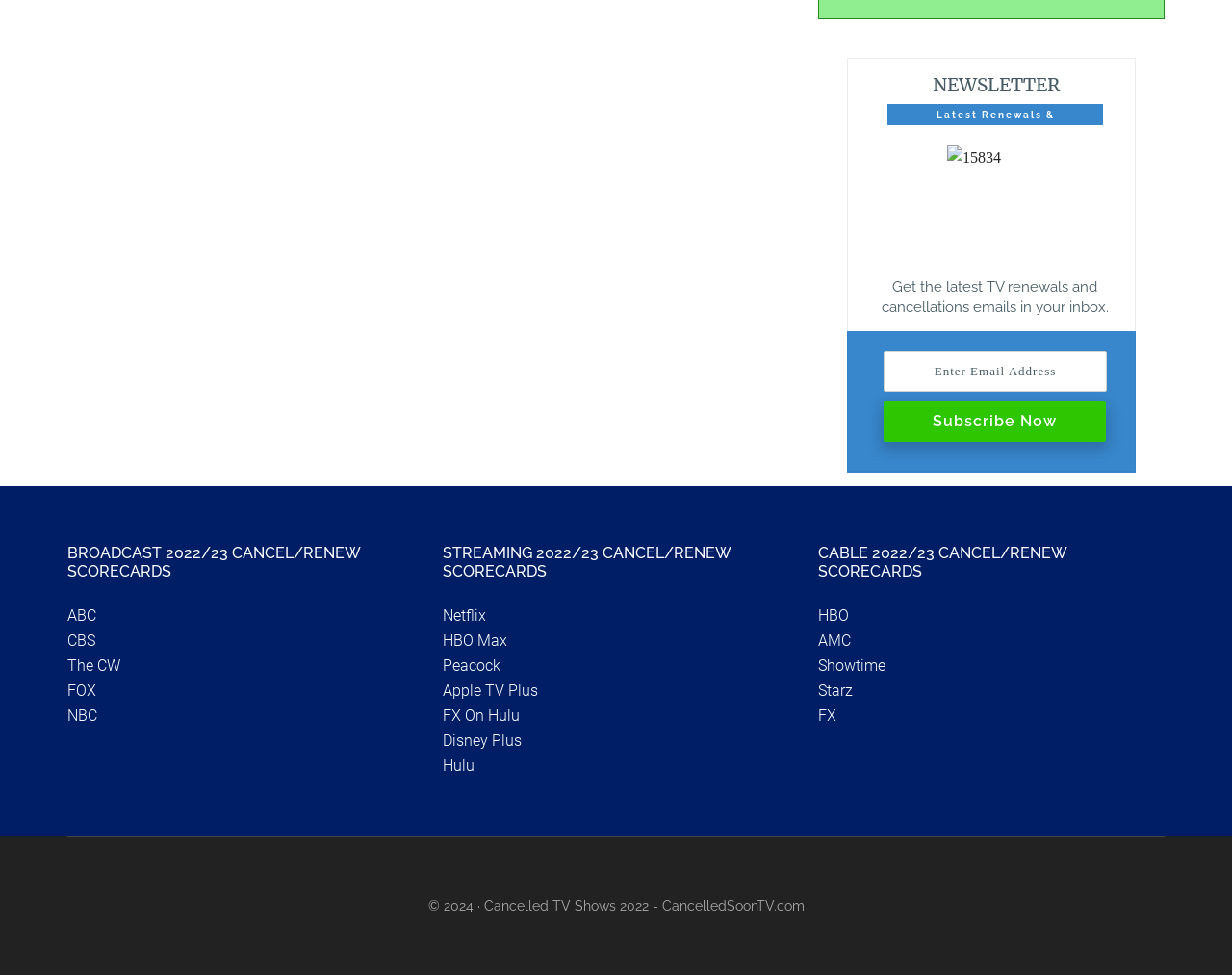What is the name of the website?
Refer to the image and provide a concise answer in one word or phrase.

CancelledSoonTV.com